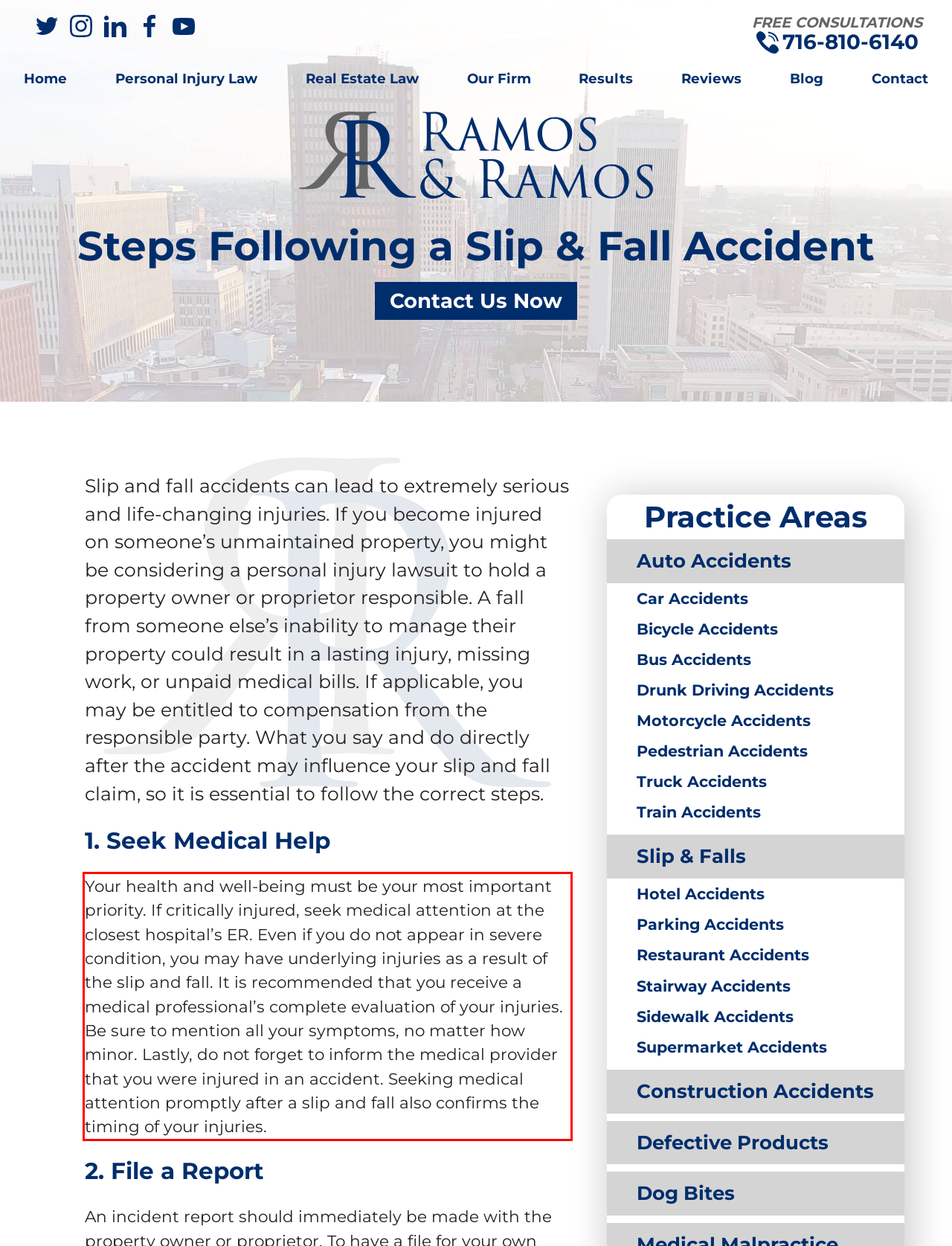Please analyze the provided webpage screenshot and perform OCR to extract the text content from the red rectangle bounding box.

Your health and well-being must be your most important priority. If critically injured, seek medical attention at the closest hospital’s ER. Even if you do not appear in severe condition, you may have underlying injuries as a result of the slip and fall. It is recommended that you receive a medical professional’s complete evaluation of your injuries. Be sure to mention all your symptoms, no matter how minor. Lastly, do not forget to inform the medical provider that you were injured in an accident. Seeking medical attention promptly after a slip and fall also confirms the timing of your injuries.